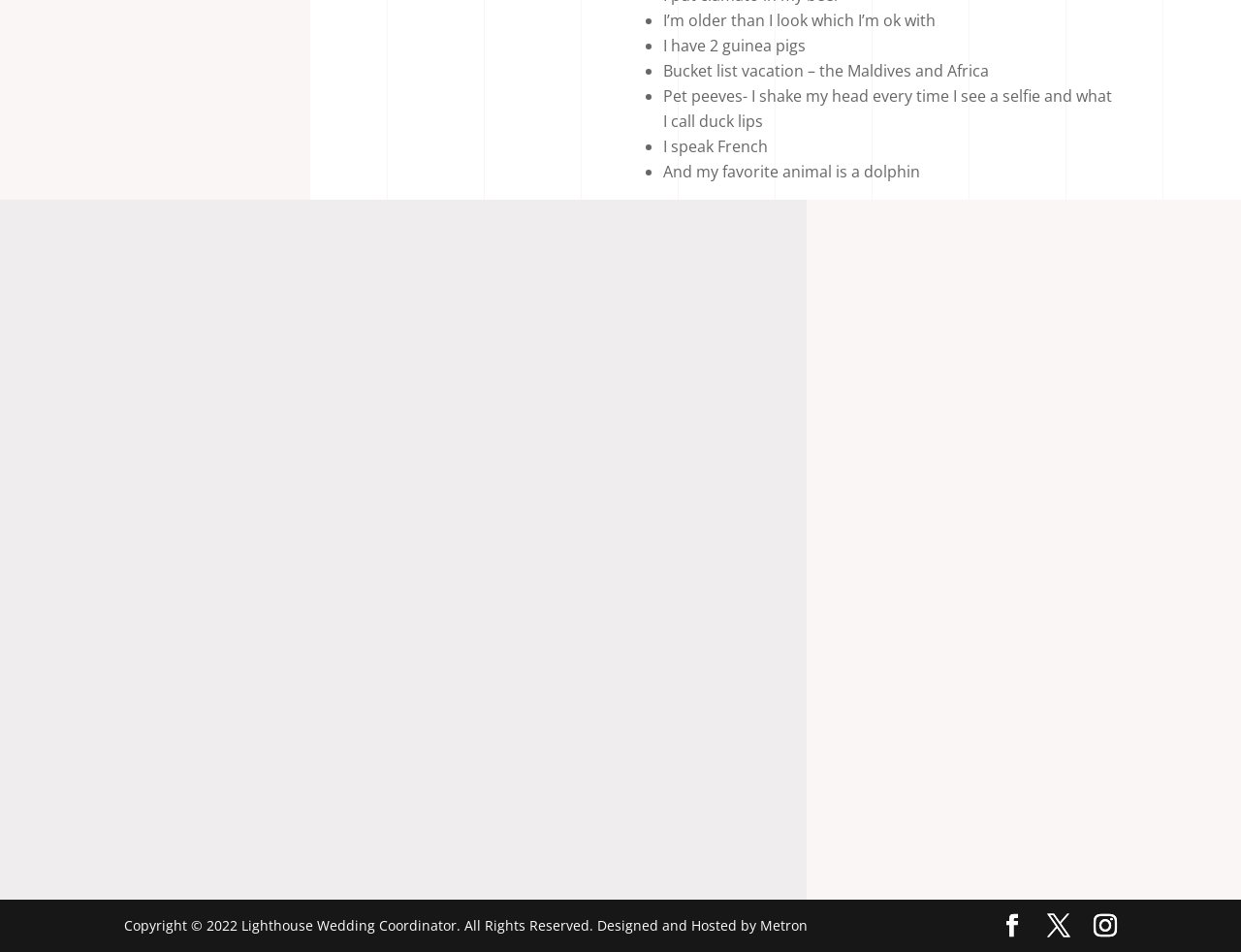Locate the UI element described by parent_node: Search: name="s" placeholder="Search..." title="Search" in the provided webpage screenshot. Return the bounding box coordinates in the format (top-left x, top-left y, bottom-right x, bottom-right y), ensuring all values are between 0 and 1.

None